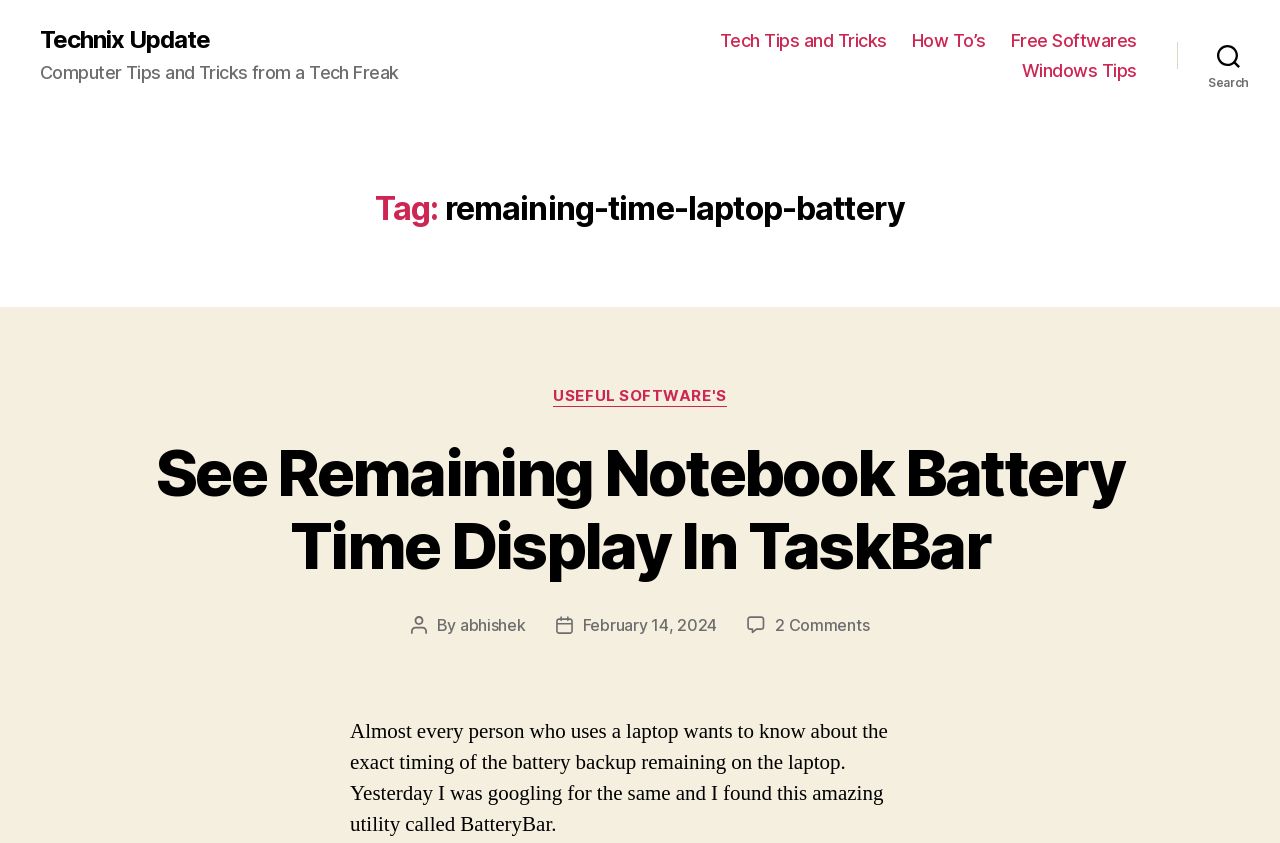Please give the bounding box coordinates of the area that should be clicked to fulfill the following instruction: "Visit Digital Agency Melbourne". The coordinates should be in the format of four float numbers from 0 to 1, i.e., [left, top, right, bottom].

None